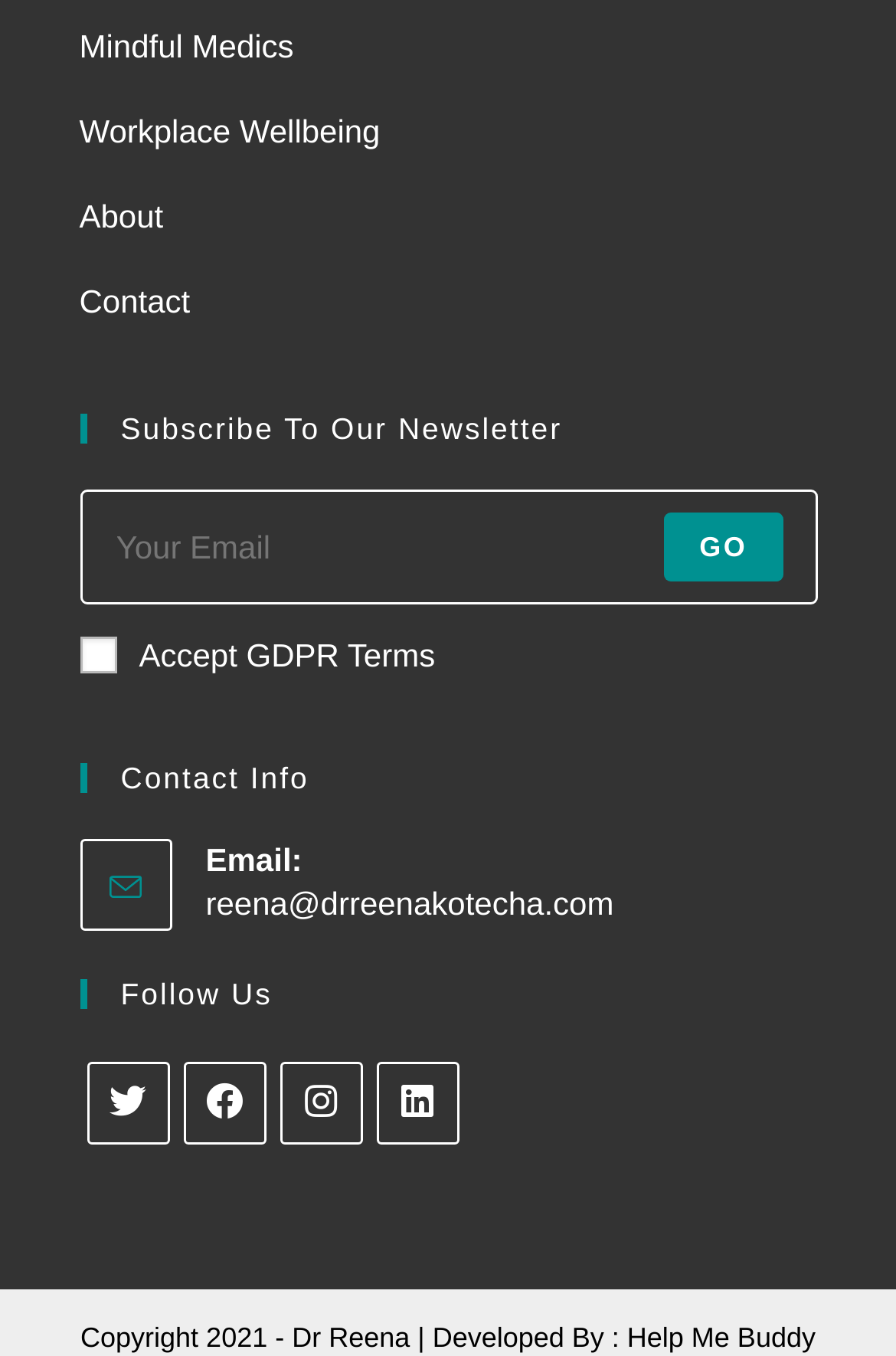Identify the bounding box for the described UI element: "Mindful Medics".

[0.088, 0.02, 0.328, 0.047]